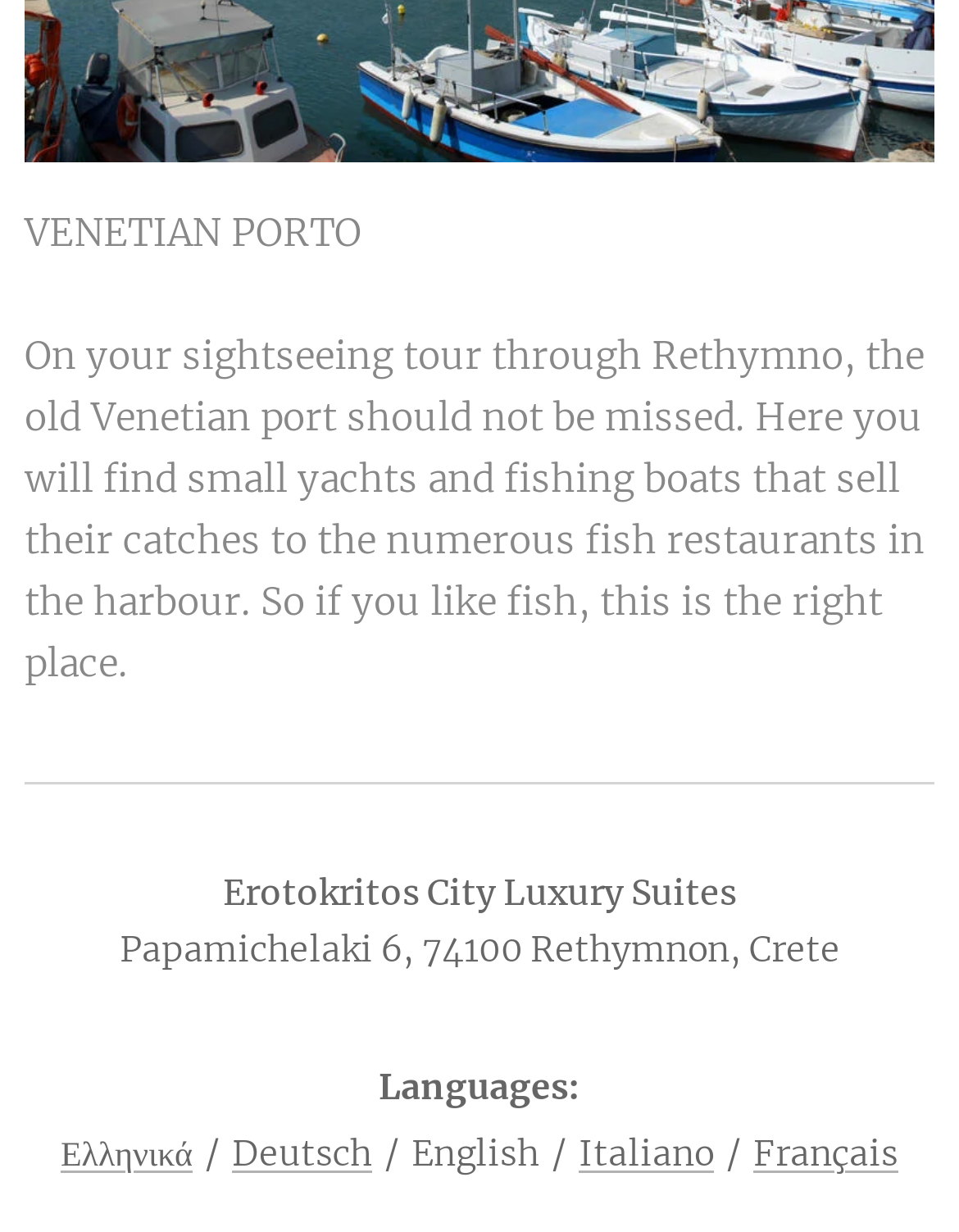Respond to the question below with a concise word or phrase:
What is the address of the luxury suites?

Papamichelaki 6, 74100 Rethymnon, Crete